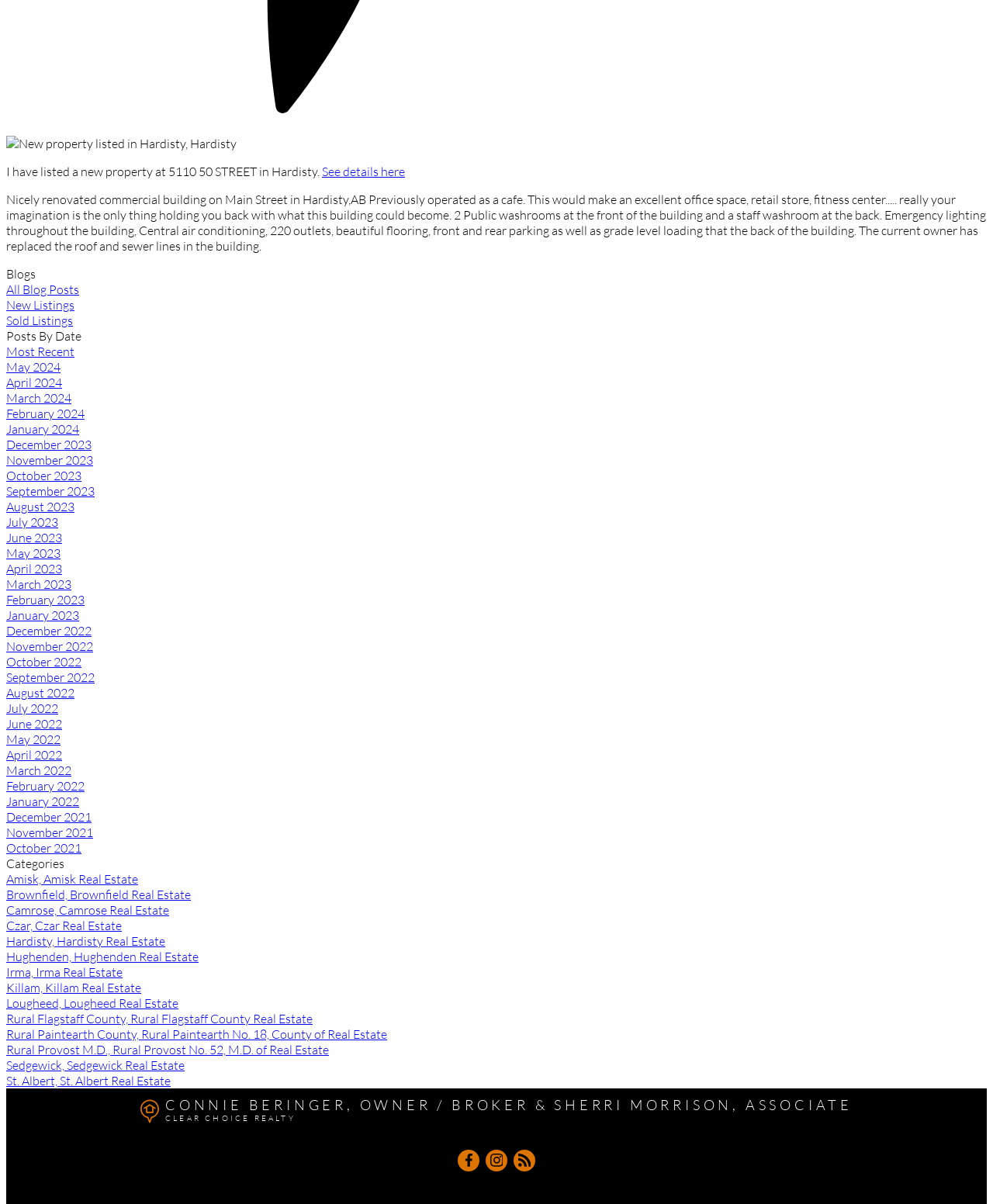What is the location of the newly listed property?
Based on the screenshot, give a detailed explanation to answer the question.

The location of the newly listed property can be found in the first StaticText element, which says 'I have listed a new property at 5110 50 STREET in Hardisty.'